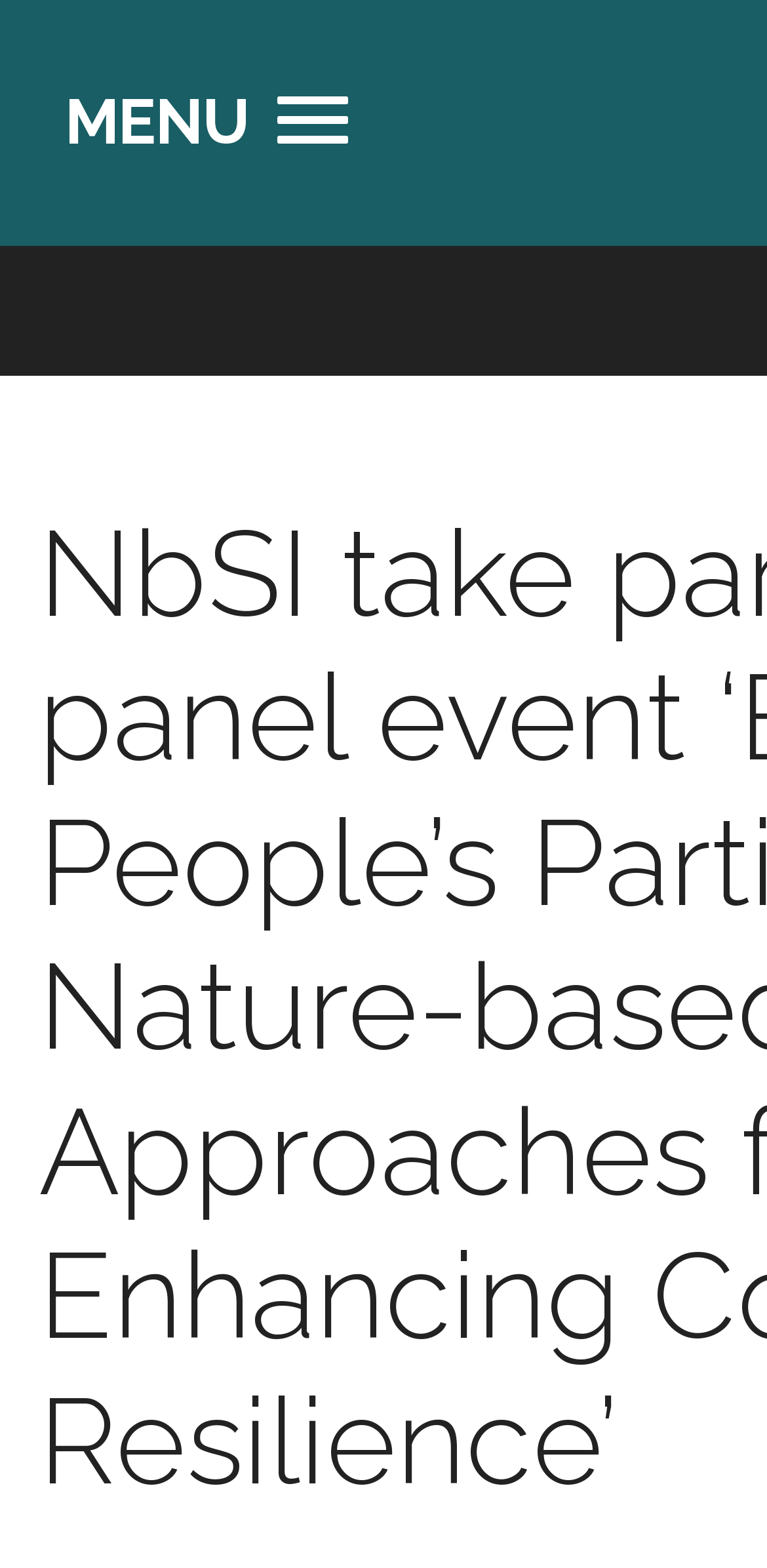Please determine the bounding box coordinates, formatted as (top-left x, top-left y, bottom-right x, bottom-right y), with all values as floating point numbers between 0 and 1. Identify the bounding box of the region described as: MENU

[0.033, 0.036, 0.505, 0.119]